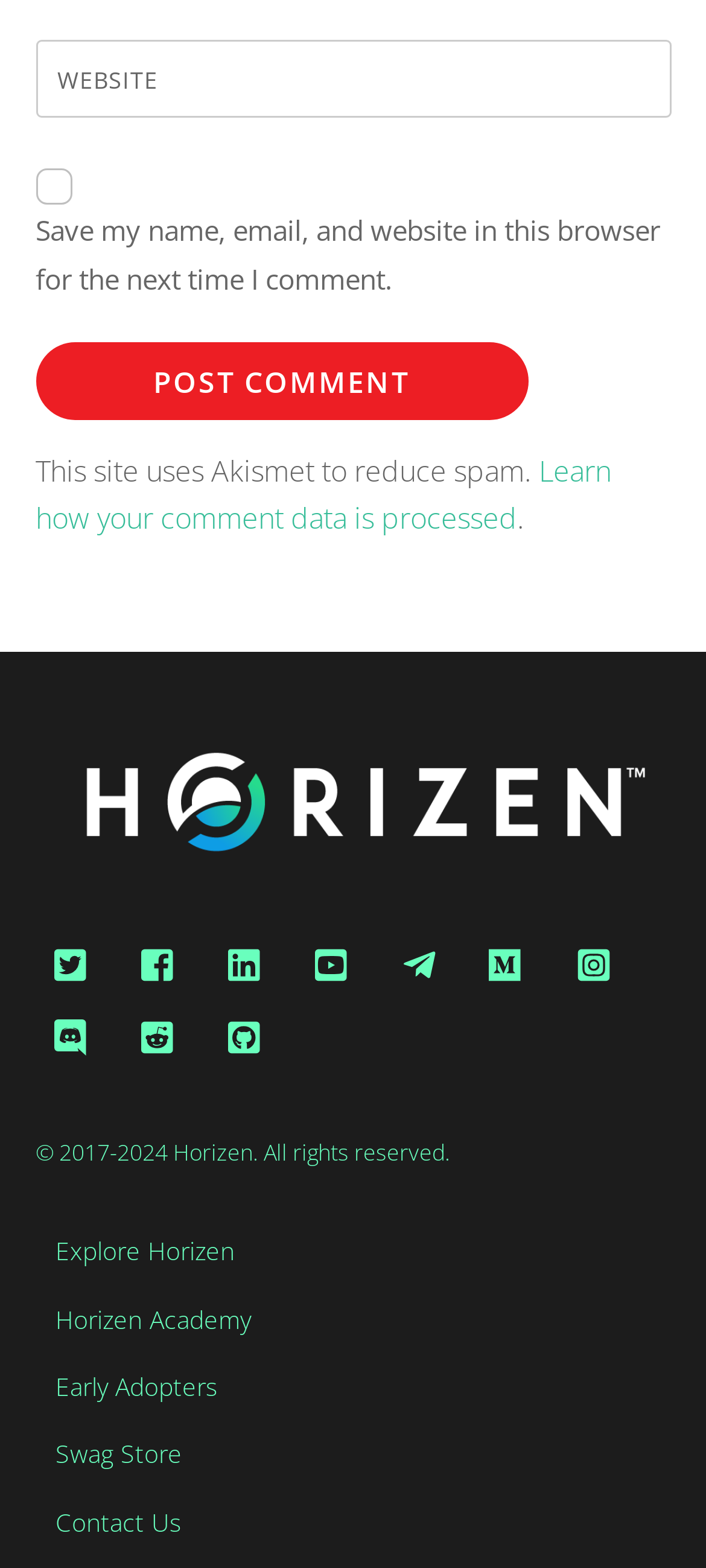Calculate the bounding box coordinates for the UI element based on the following description: "aria-label="twitter"". Ensure the coordinates are four float numbers between 0 and 1, i.e., [left, top, right, bottom].

[0.05, 0.602, 0.153, 0.624]